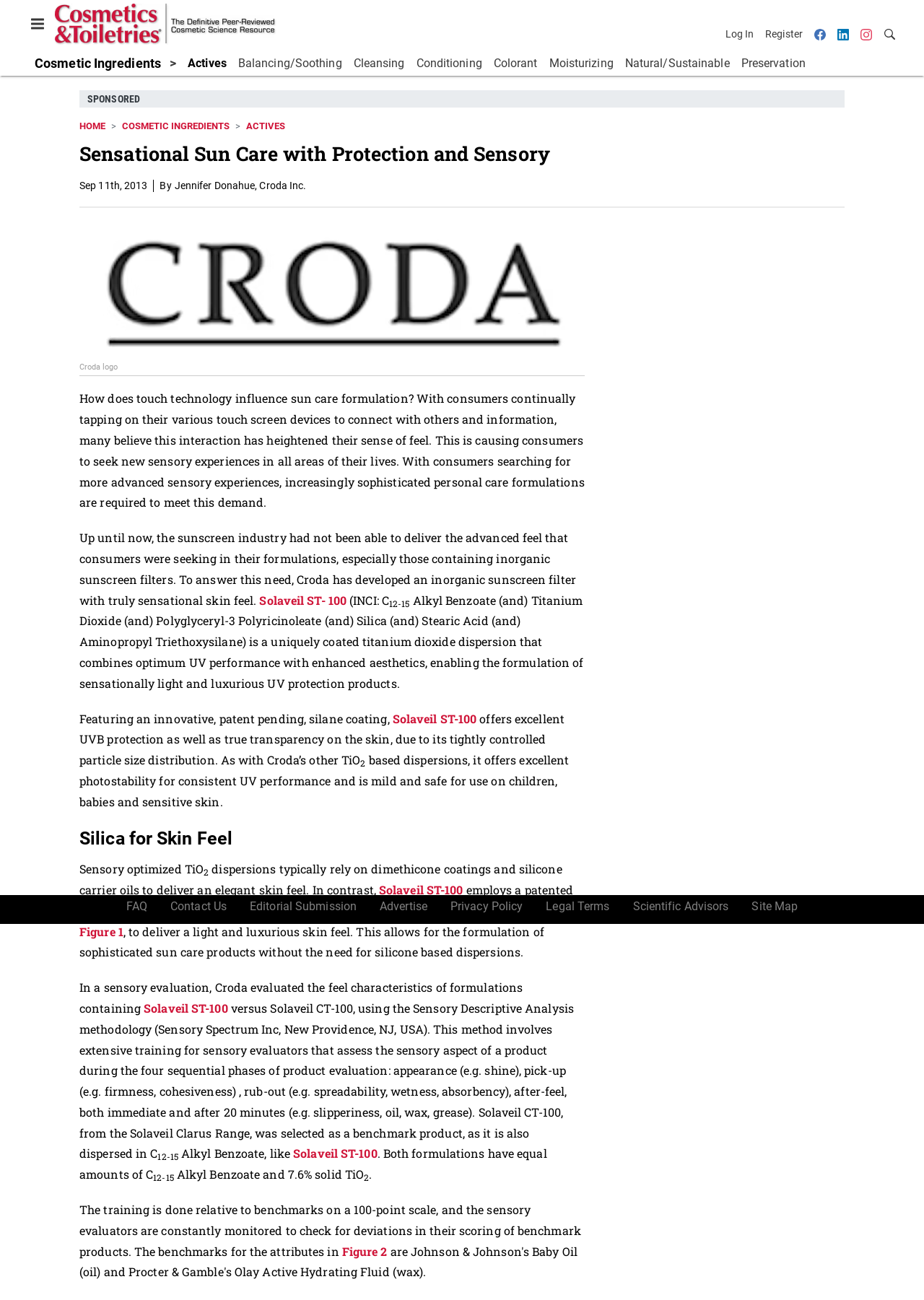What is the name of the methodology used for sensory evaluation?
Answer the question with a single word or phrase derived from the image.

Sensory Descriptive Analysis